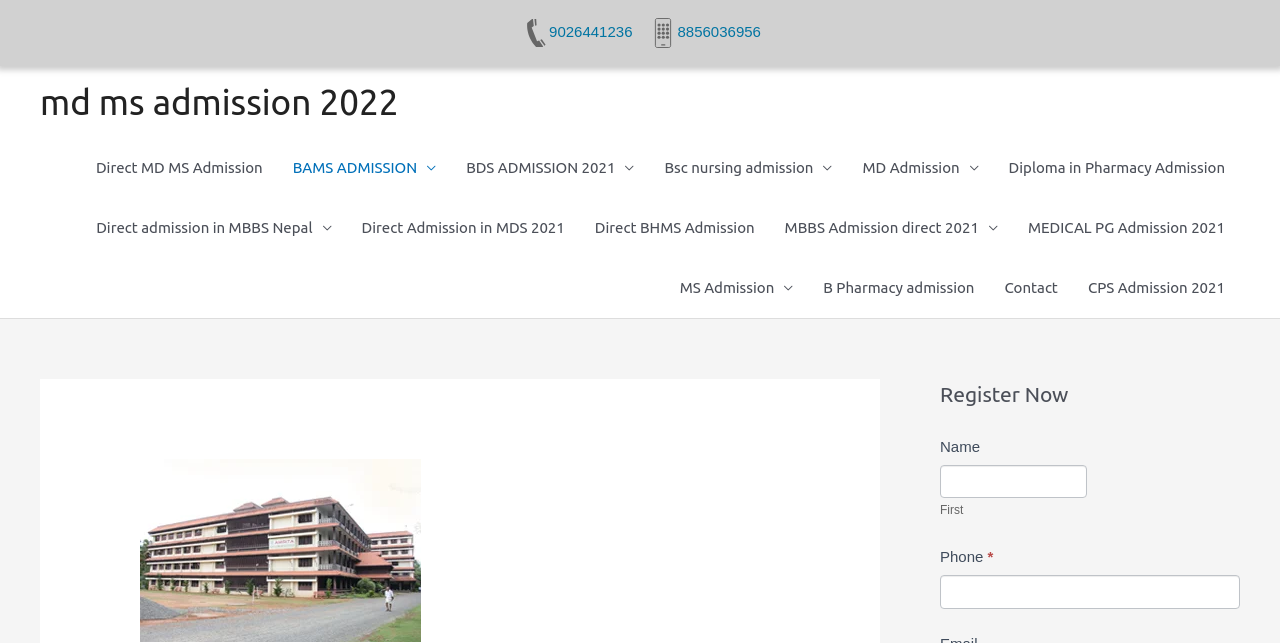Identify the text that serves as the heading for the webpage and generate it.

BAMS Admission in Goa